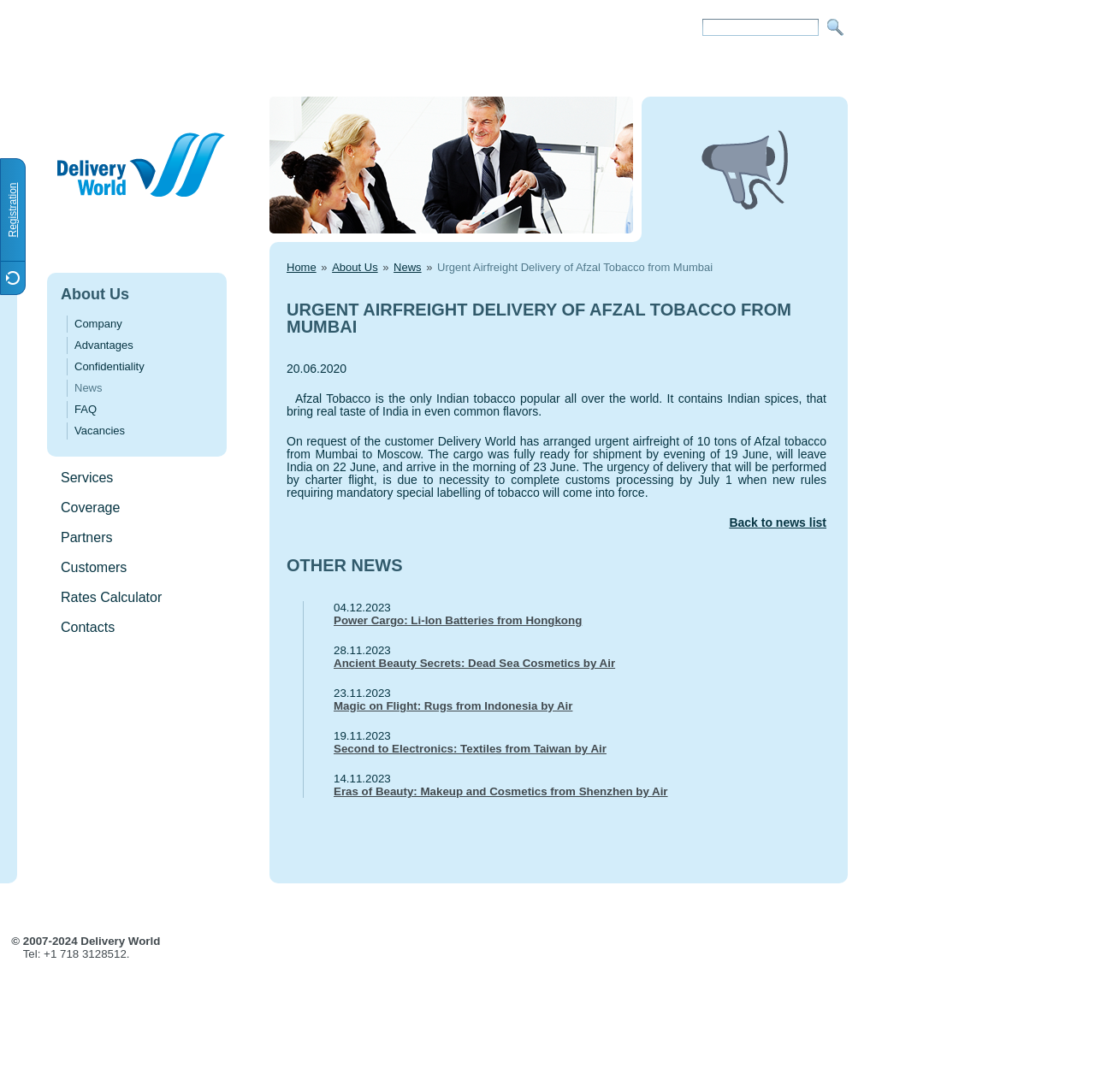Can you find the bounding box coordinates of the area I should click to execute the following instruction: "Click on the 'Power Cargo: Li-Ion Batteries from Hongkong' link"?

[0.305, 0.562, 0.727, 0.574]